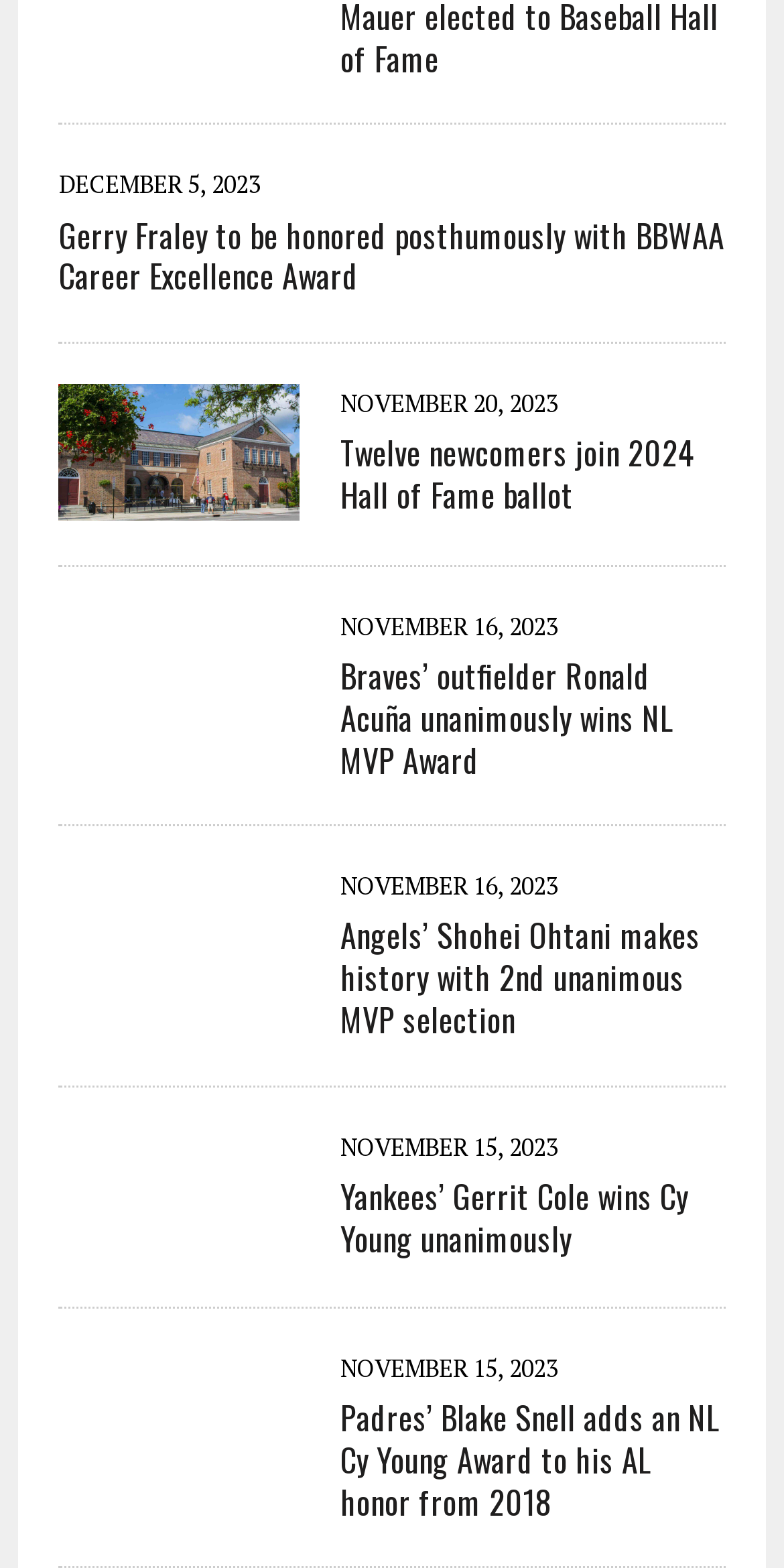Provide a one-word or brief phrase answer to the question:
What is the bounding box coordinate of the region that contains the text 'NOVEMBER 16, 2023'?

[0.434, 0.389, 0.711, 0.409]